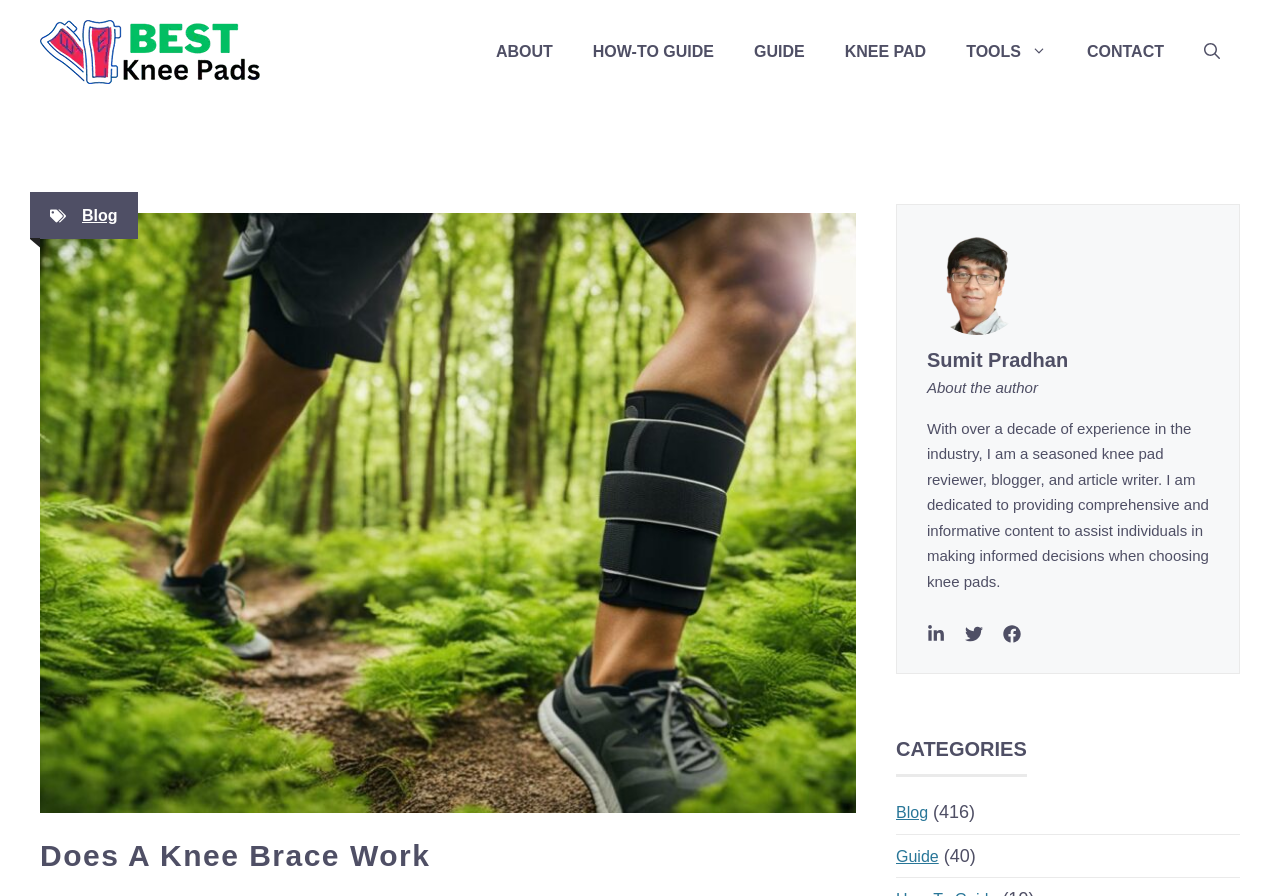Generate a comprehensive description of the webpage content.

This webpage is a comprehensive guide to "Does A Knee Brace Work", focusing on its effectiveness, uses, and benefits for knee-related pain and conditions. At the top of the page, there is a banner with the site's name, accompanied by a link to "Best Knee Pad" with an associated image. 

Below the banner, a primary navigation menu is situated, featuring links to "ABOUT", "HOW-TO GUIDE", "GUIDE", "KNEE PAD", "TOOLS", and "CONTACT". There is also a search button and a link to the "Blog" section. 

On the left side of the page, there is a large figure with an image related to the topic "Does A Knee Brace Work", accompanied by a heading with the same title. 

On the right side of the page, there is an author section, featuring an image of the author, a heading with the author's name "Sumit Pradhan", and a brief description of the author's experience and expertise in the industry. 

Below the author section, there are three social media links and a heading "CATEGORIES" followed by links to "Blog" and "Guide" with associated numbers in parentheses.